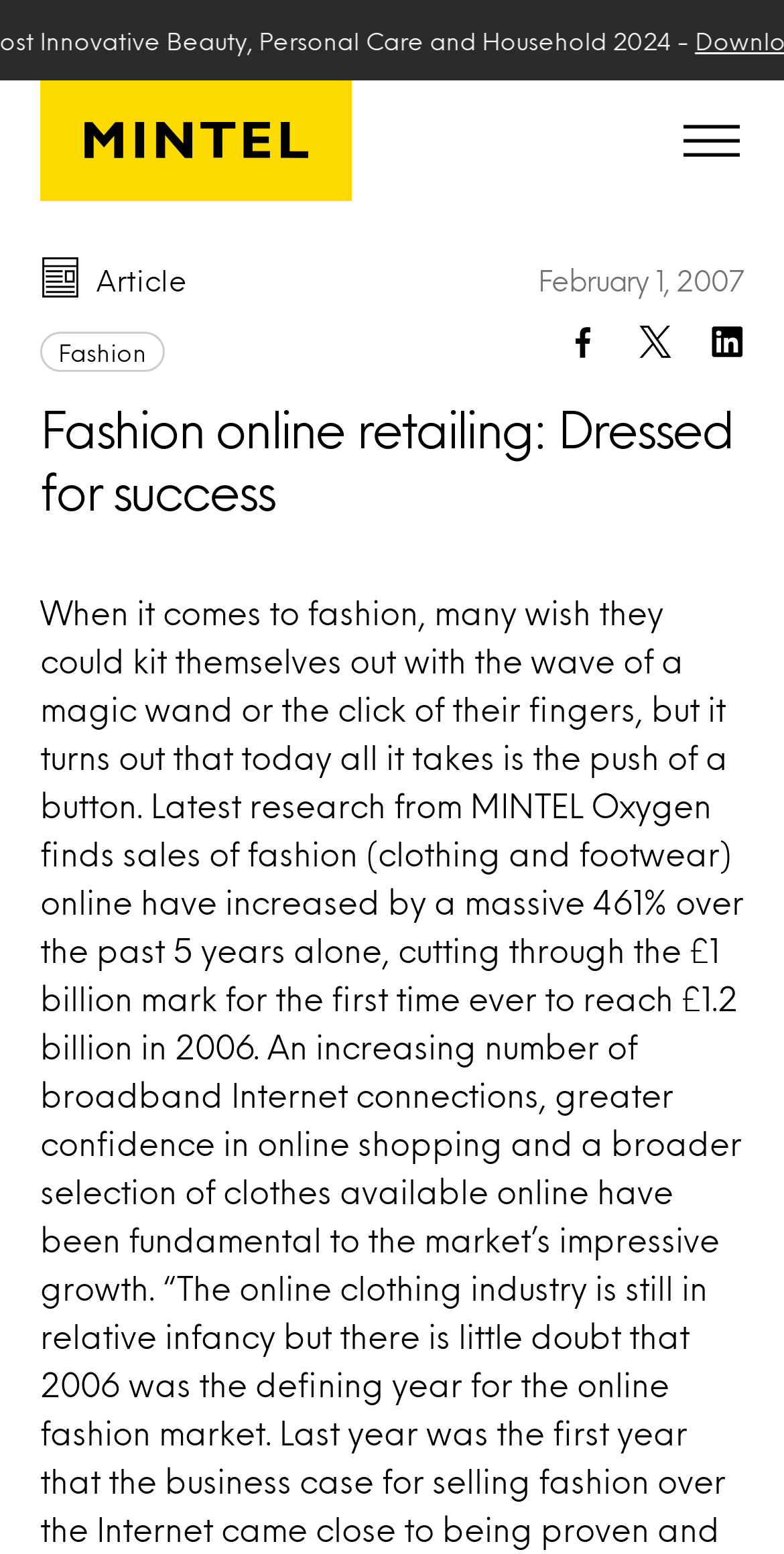Extract the bounding box coordinates for the UI element described as: "Fashion".

[0.051, 0.213, 0.21, 0.239]